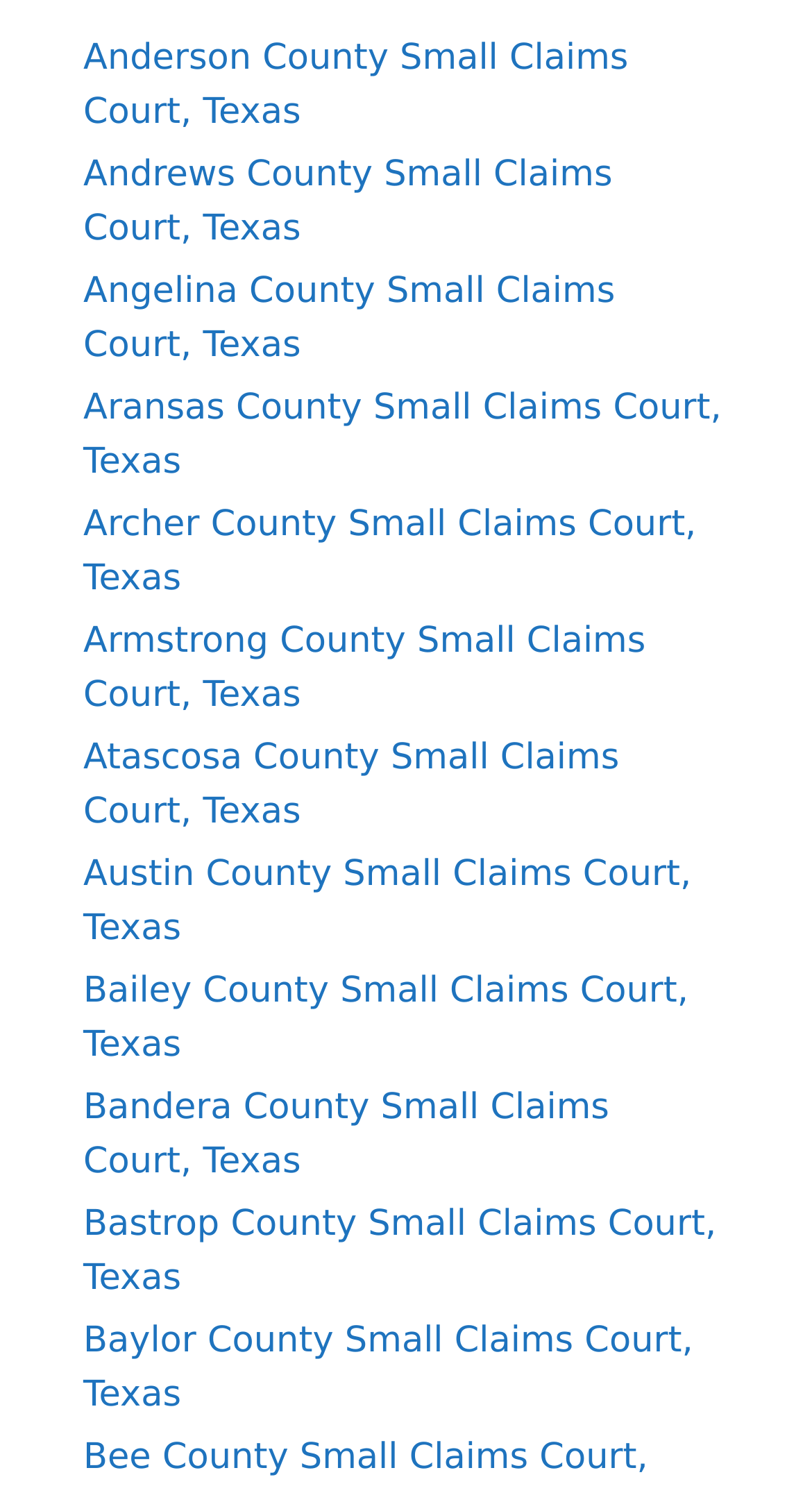What is the vertical position of the link 'Archer County Small Claims Court, Texas'? Examine the screenshot and reply using just one word or a brief phrase.

Above 'Armstrong County'